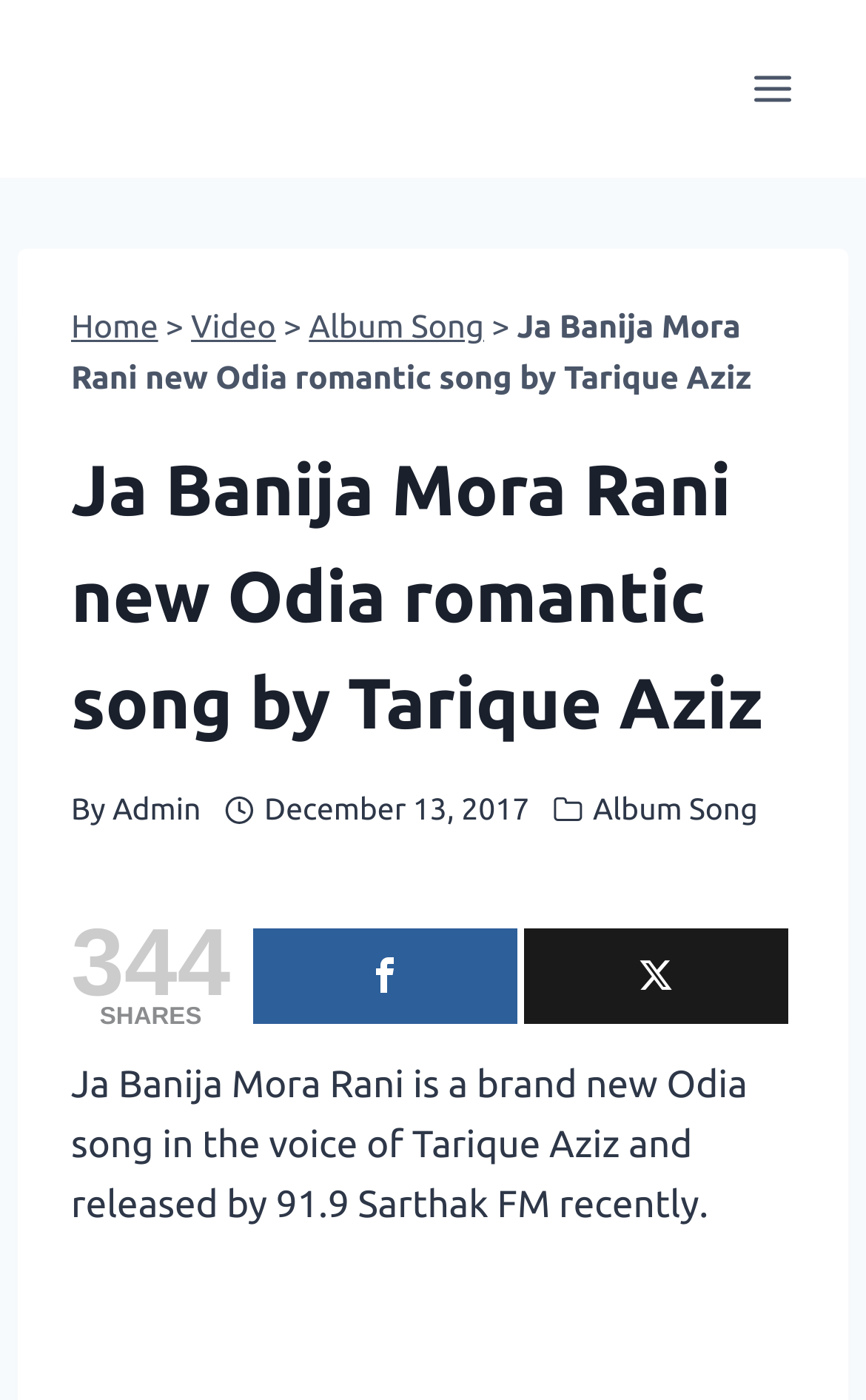Could you determine the bounding box coordinates of the clickable element to complete the instruction: "Click the 'Share' button"? Provide the coordinates as four float numbers between 0 and 1, i.e., [left, top, right, bottom].

[0.292, 0.663, 0.597, 0.731]